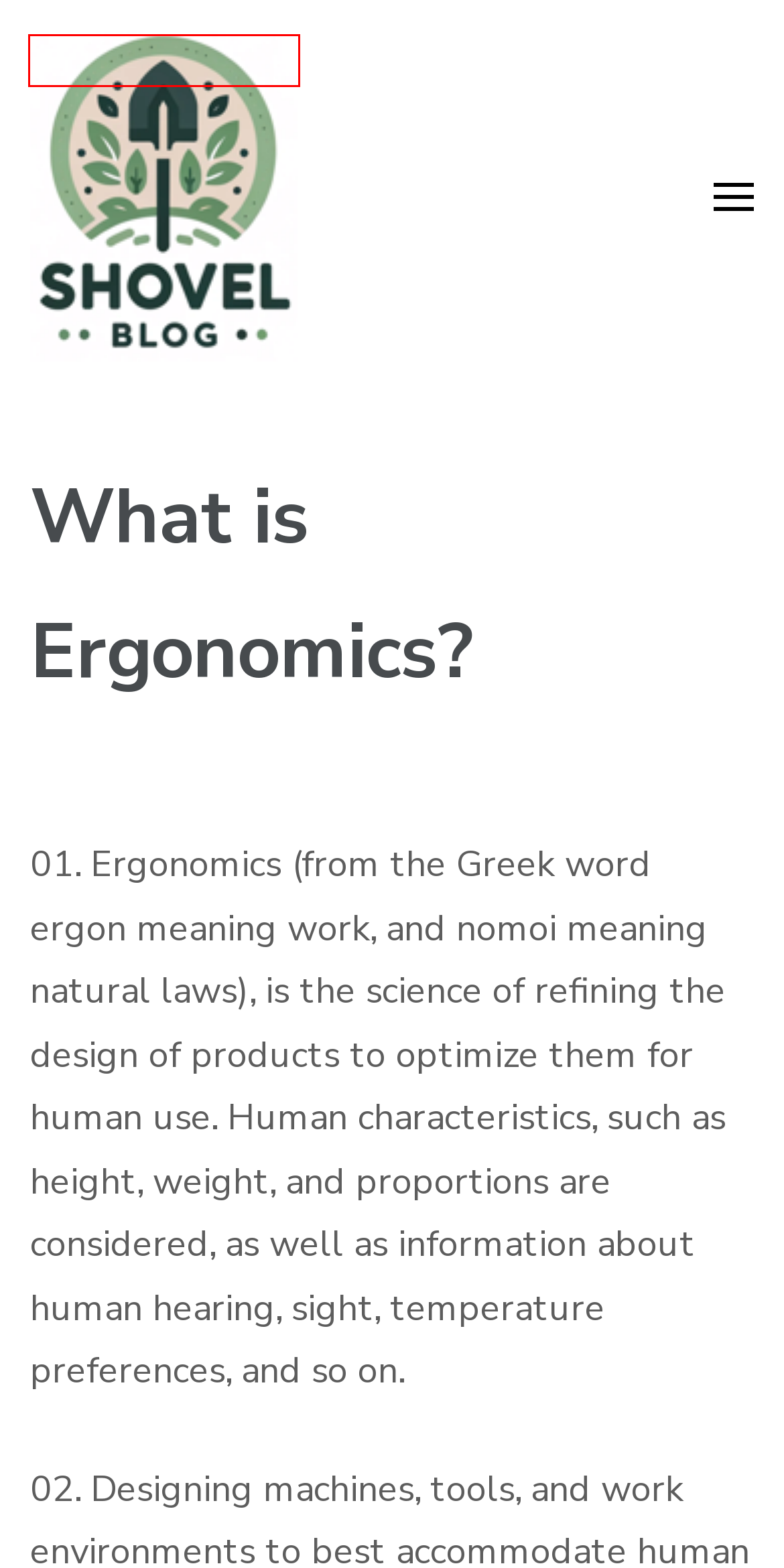You have a screenshot of a webpage with an element surrounded by a red bounding box. Choose the webpage description that best describes the new page after clicking the element inside the red bounding box. Here are the candidates:
A. How To Dig Faster | BosseTools
B. The 7 Coolest Gardening Tools on Kickstarter | News |
C. Bosse - The Luxury of Shovel Garden Tools
D. Blog Archives - Bosse
E. Best Shovel For Digging: Find Your Perfect Tool
F. Best Shovel For Edging: Selecting the Right Edging Shovel
G. Best Cordless Snow Shovel For Seniors: Revolutionize Snow Clearing
H. January 2024 - Bosse

C